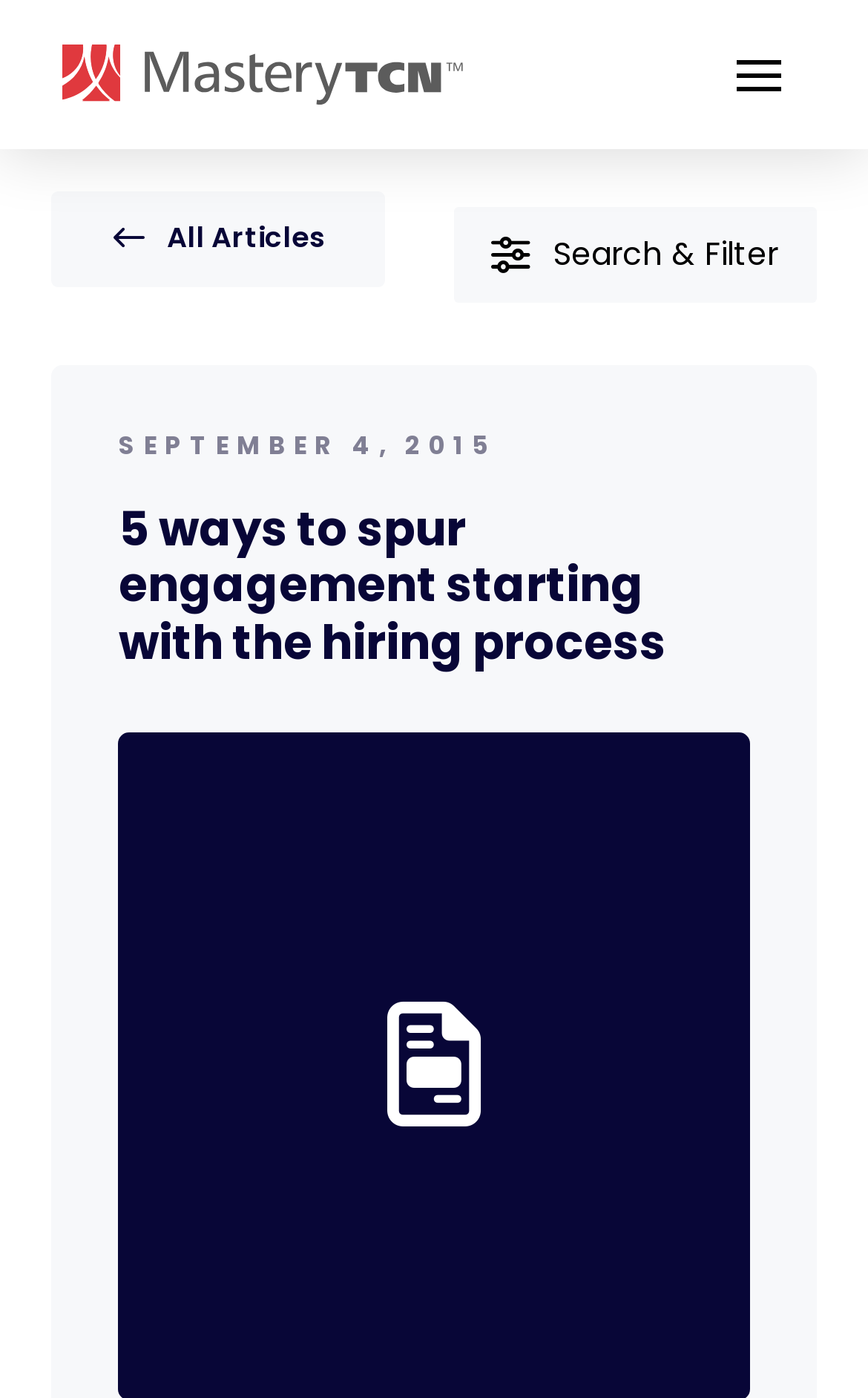Explain the contents of the webpage comprehensively.

The webpage appears to be an article page from the Mastery Training Content Network, with a focus on corporate e-learning and professional development courses. At the top left corner, there is a logo of Mastery TCN, which is also a link to the homepage. 

On the top right corner, there is a button to toggle off-canvas content, which has a menu with options including "All Articles". Below this button, there is another button with the same functionality, accompanied by a "Search & Filter" label.

The main content of the page is an article titled "5 ways to spur engagement starting with the hiring process", which is a heading that spans almost the entire width of the page. The article's publication date, "SEPTEMBER 4, 2015", is displayed above the title.